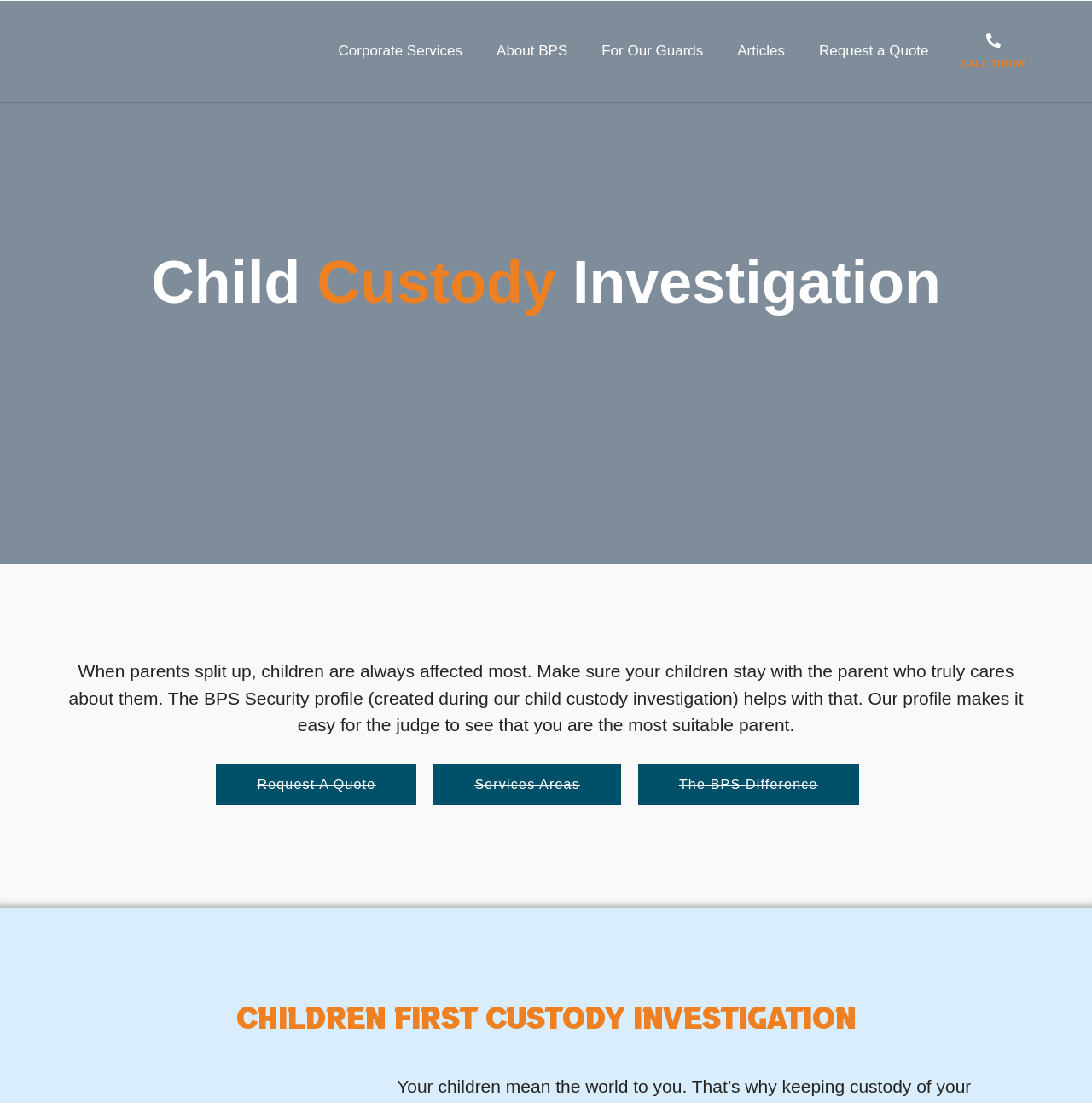Provide a brief response using a word or short phrase to this question:
What is the focus of the child custody investigation?

The children